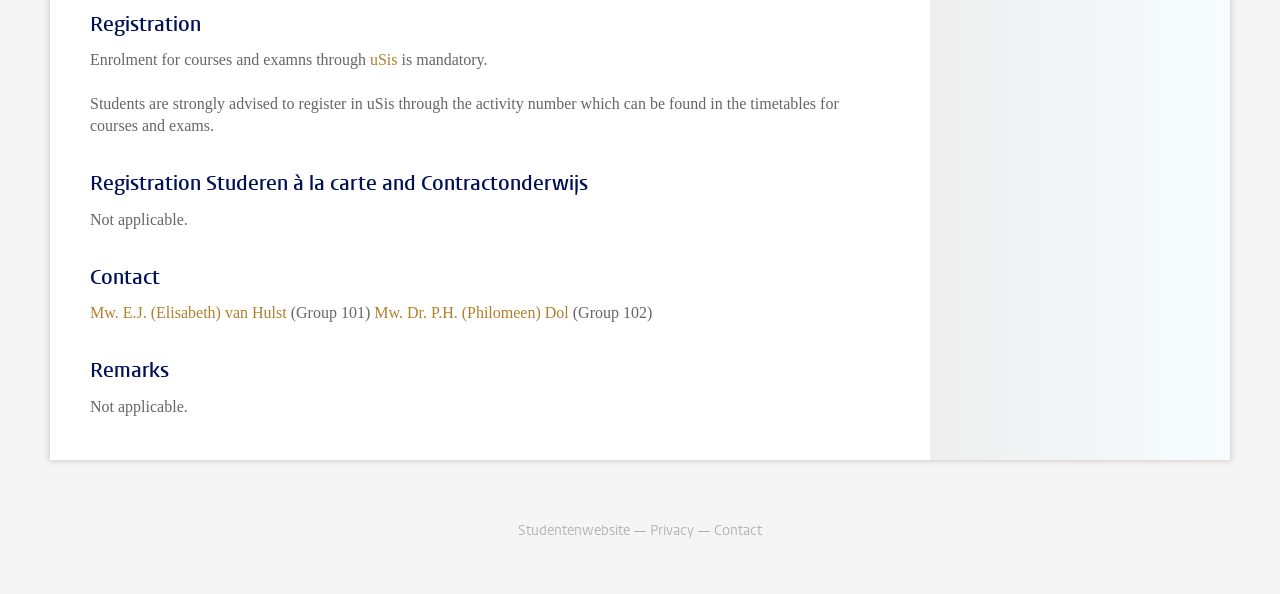What is the heading above 'Not applicable.'?
Please respond to the question with a detailed and informative answer.

The heading 'Remarks' is located above the text 'Not applicable.'.